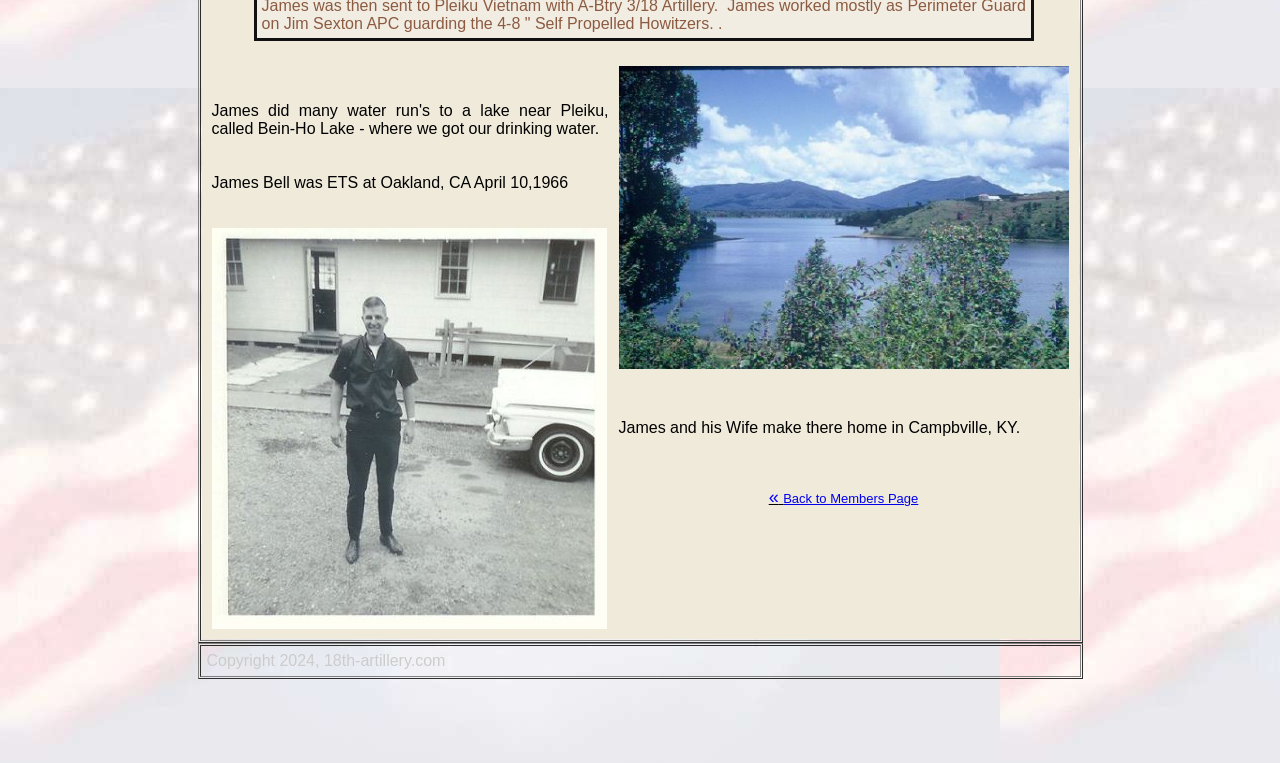What is the name of the lake mentioned?
Provide a detailed and extensive answer to the question.

The first table cell mentions that James did many water runs to a lake near Pleiku, called Bein-Ho Lake. This indicates that the name of the lake is Bein-Ho Lake.